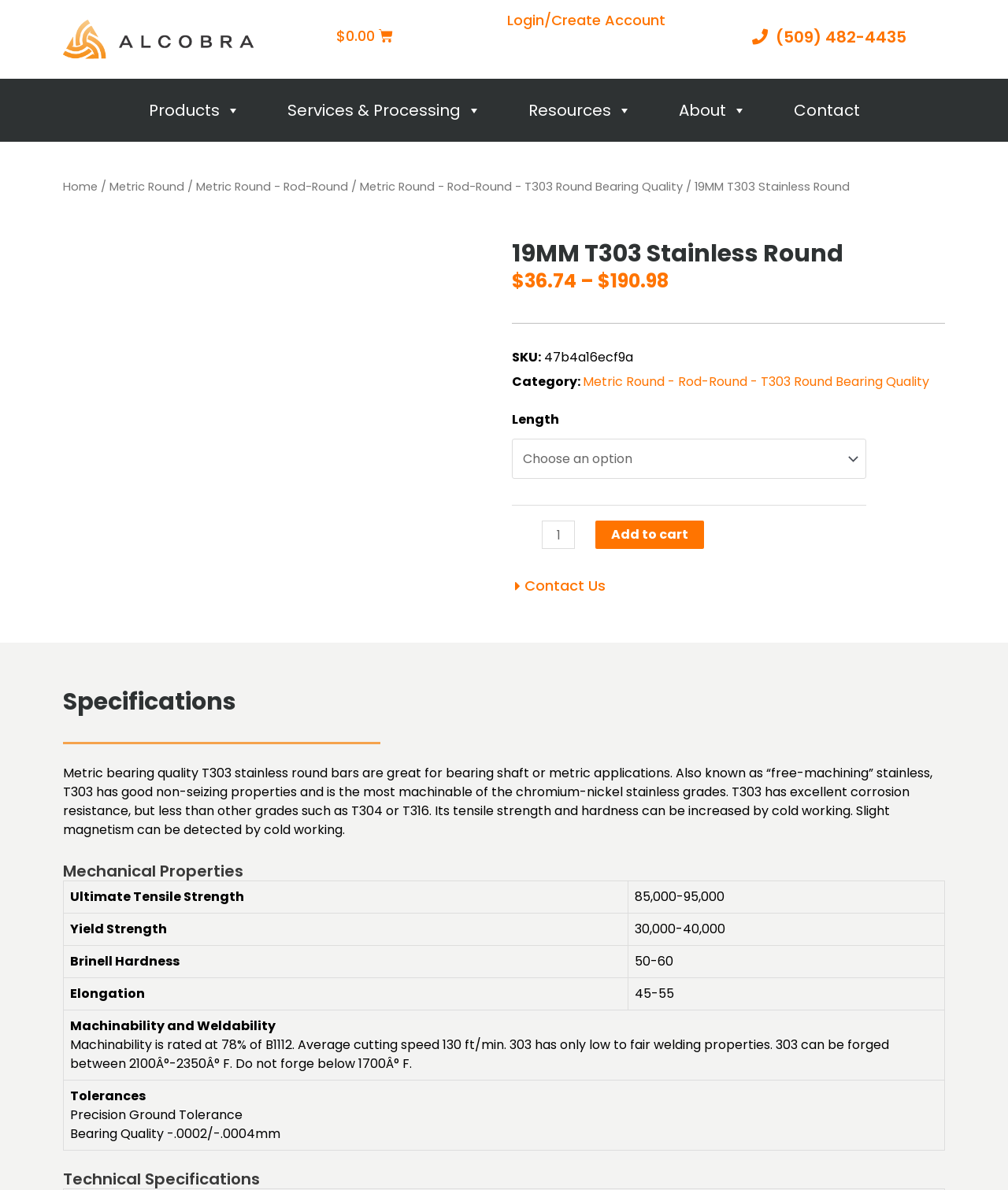Please provide the main heading of the webpage content.

19MM T303 Stainless Round